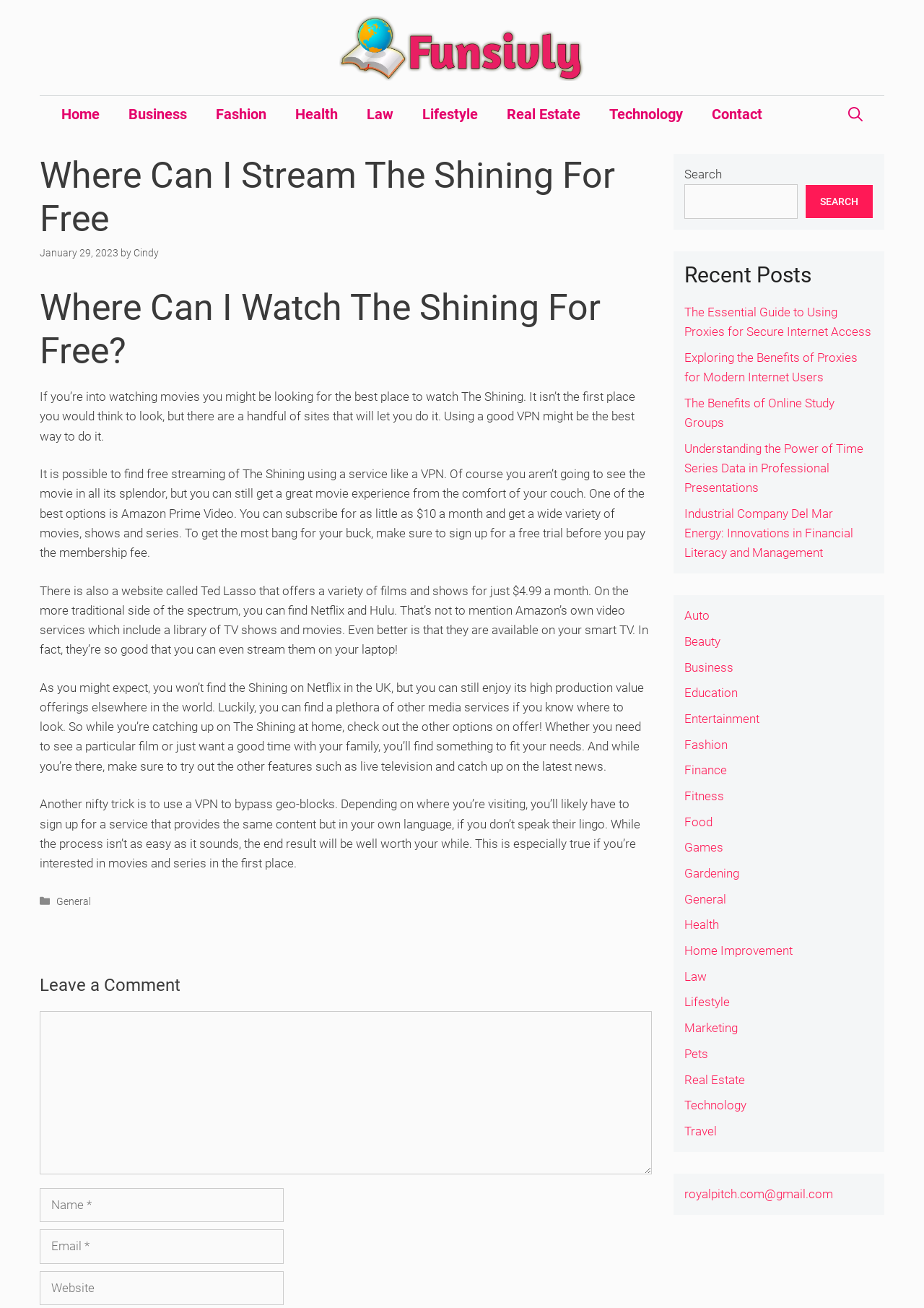What is the purpose of using a VPN?
Could you answer the question with a detailed and thorough explanation?

The article mentions using a VPN to bypass geo-blocks, which means accessing content that is restricted to certain regions.